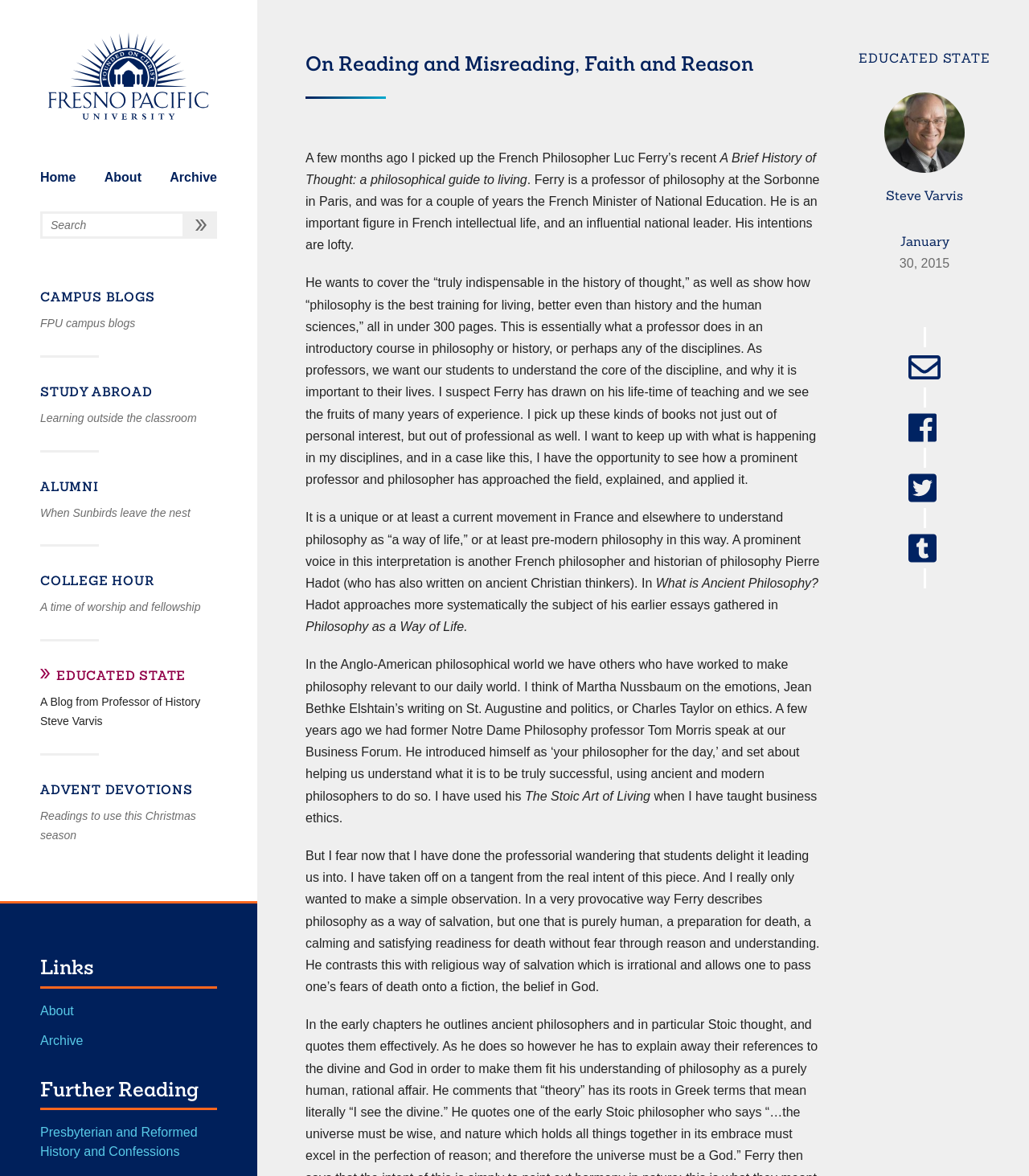Find the bounding box coordinates of the clickable region needed to perform the following instruction: "Read the EDUCATED STATE blog". The coordinates should be provided as four float numbers between 0 and 1, i.e., [left, top, right, bottom].

[0.039, 0.566, 0.211, 0.583]